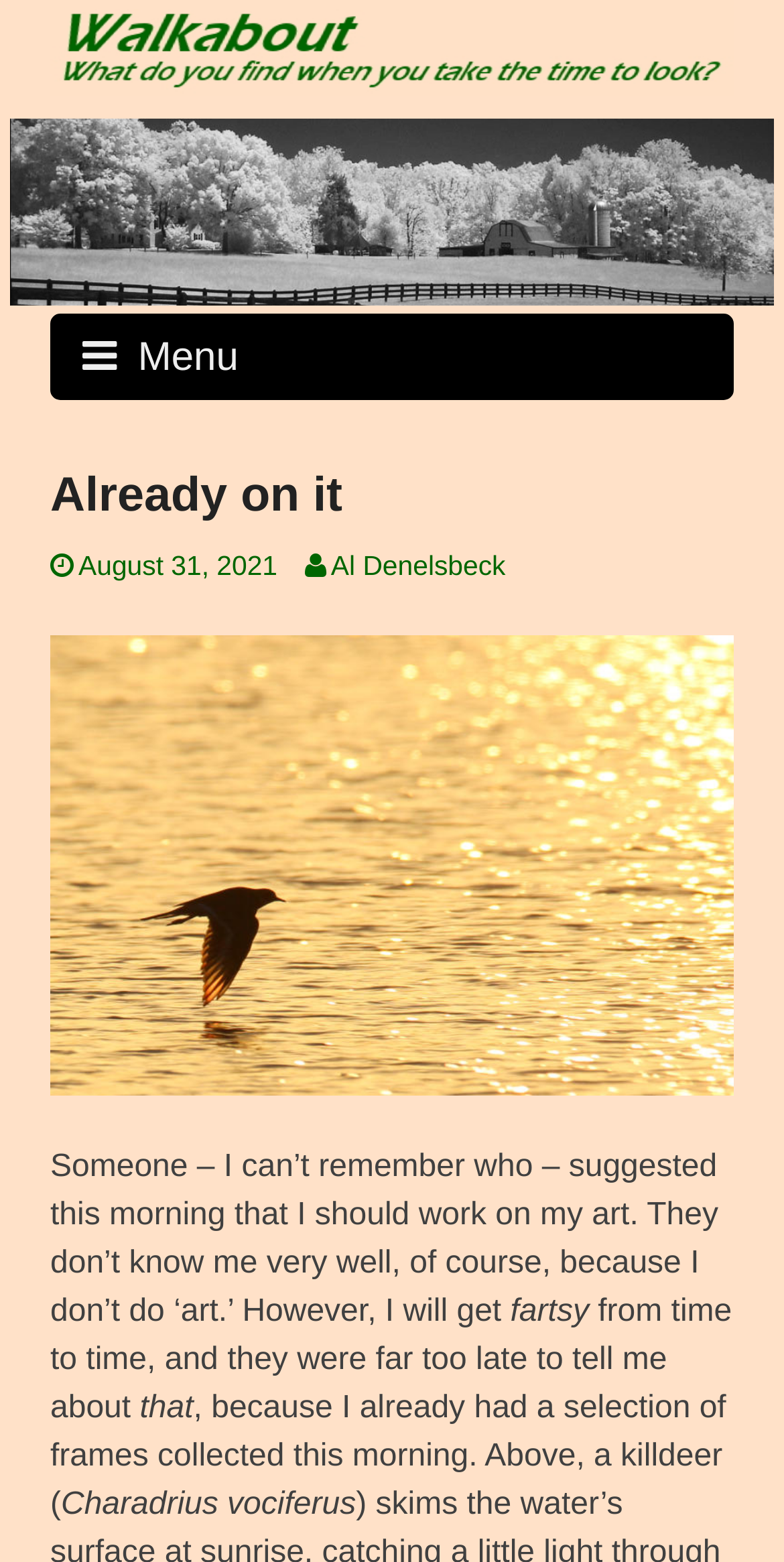What is the tone of the article?
Look at the webpage screenshot and answer the question with a detailed explanation.

By analyzing the text content of the article, I found phrases like 'I don’t do art' and 'fartsy', which suggest a humorous tone.